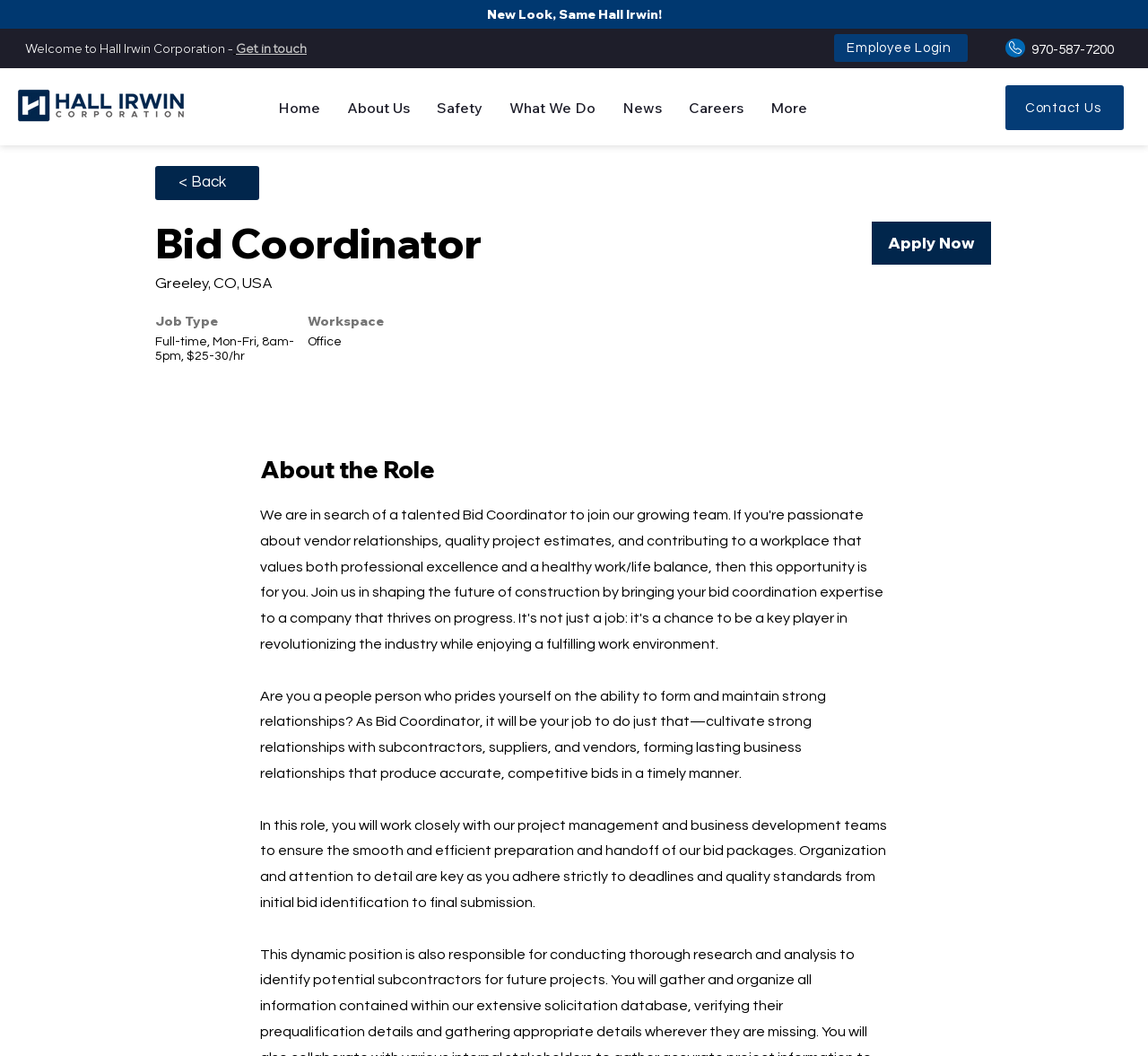Analyze the image and provide a detailed answer to the question: What is the phone number?

I found the phone number '970-587-7200' from the link element with bounding box coordinates [0.898, 0.039, 0.97, 0.054].